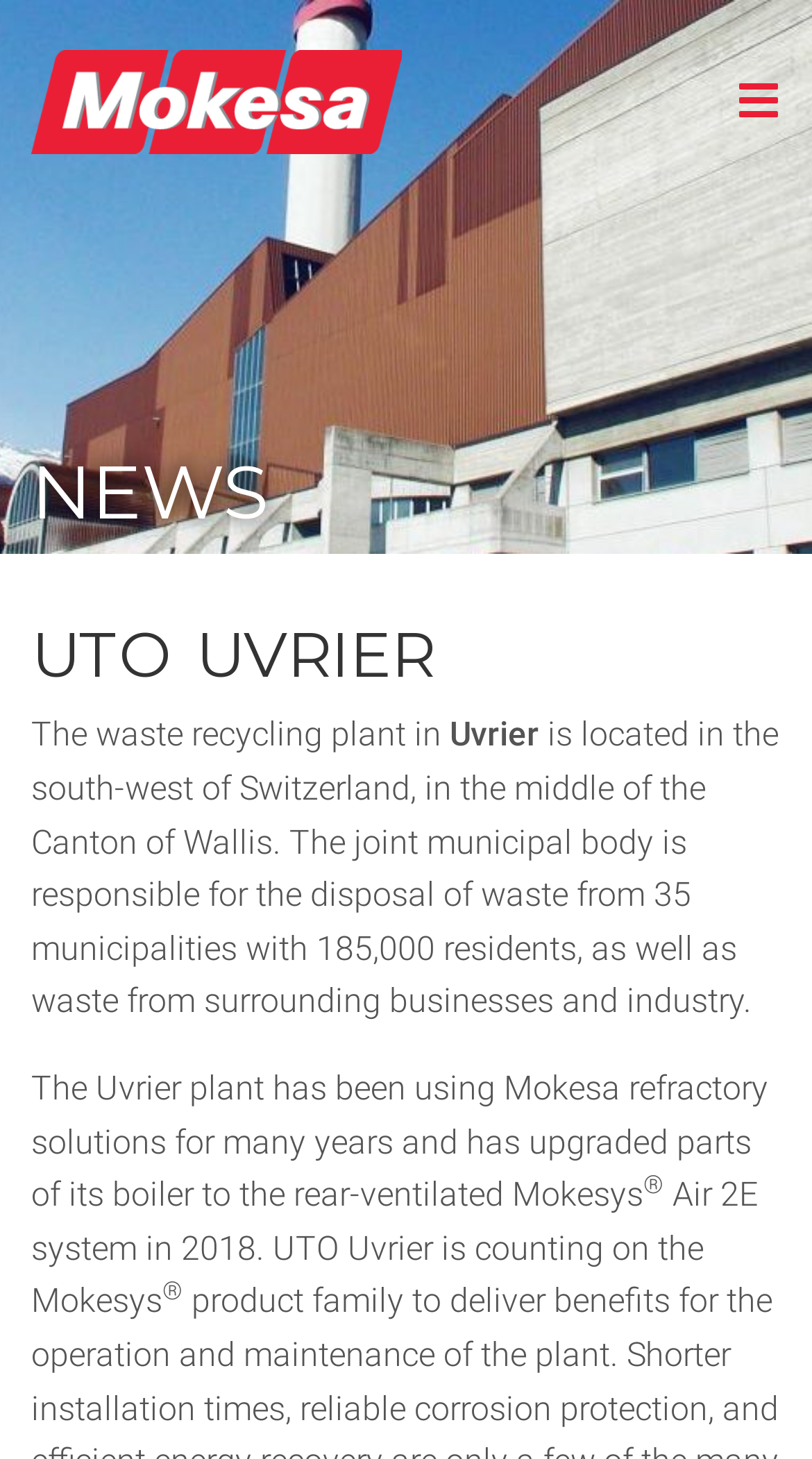Refer to the image and offer a detailed explanation in response to the question: In what year did the Uvrier plant upgrade its boiler?

The year in which the Uvrier plant upgraded its boiler can be found in the paragraph of text on the webpage, which states 'The Uvrier plant has been using Mokesa refractory solutions for many years and has upgraded parts of its boiler to the rear-ventilated Mokesys Air 2E system in 2018.'